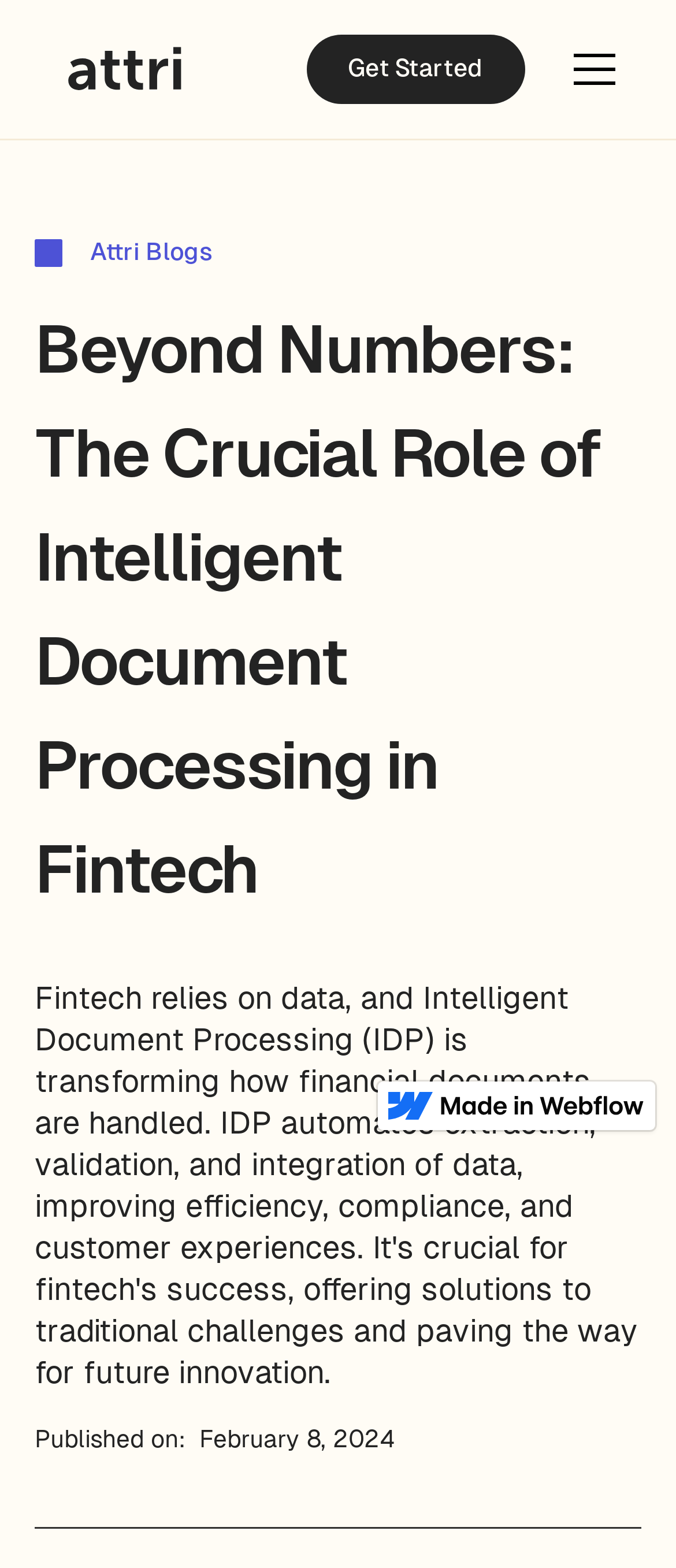Your task is to extract the text of the main heading from the webpage.

Beyond Numbers: The Crucial Role of Intelligent Document Processing in Fintech